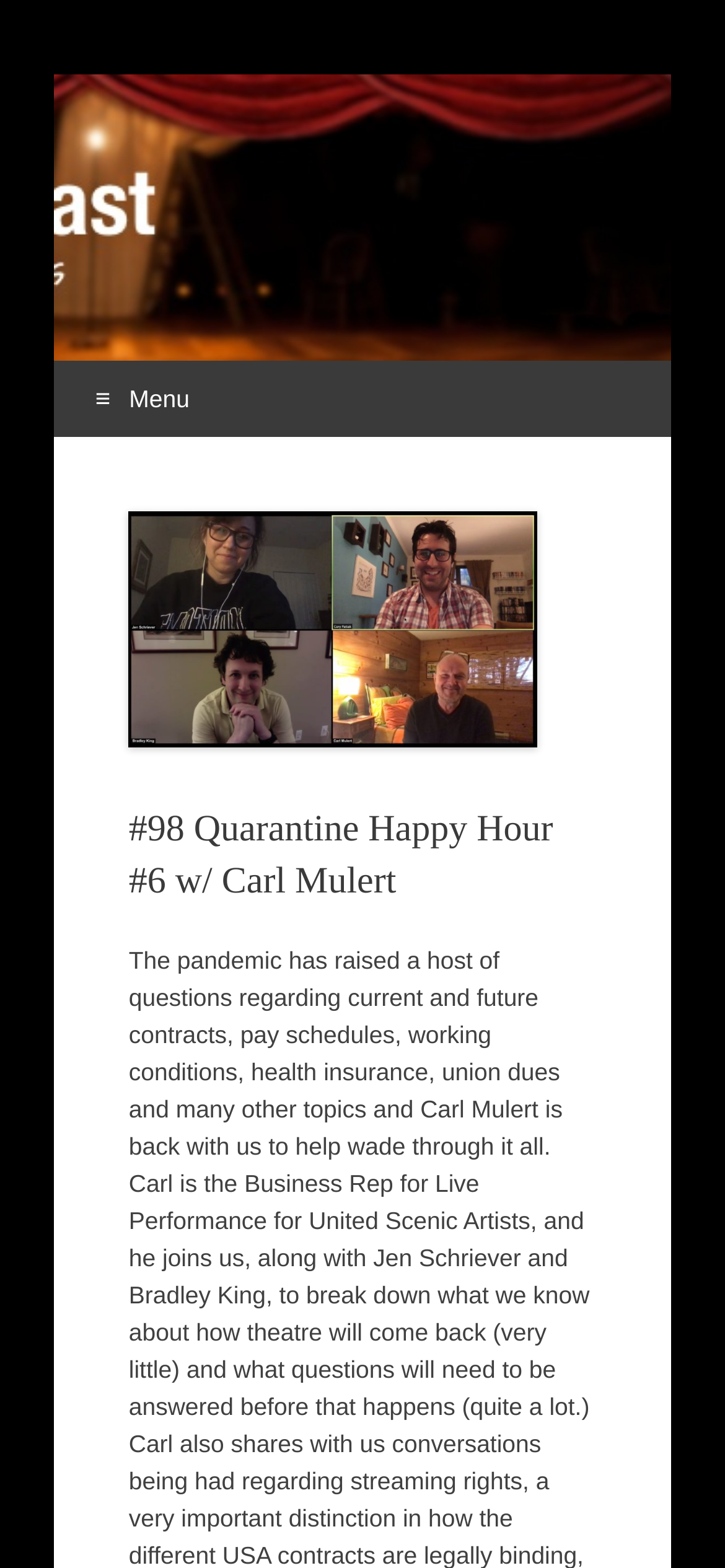Please respond to the question using a single word or phrase:
Is there a menu on the page?

Yes